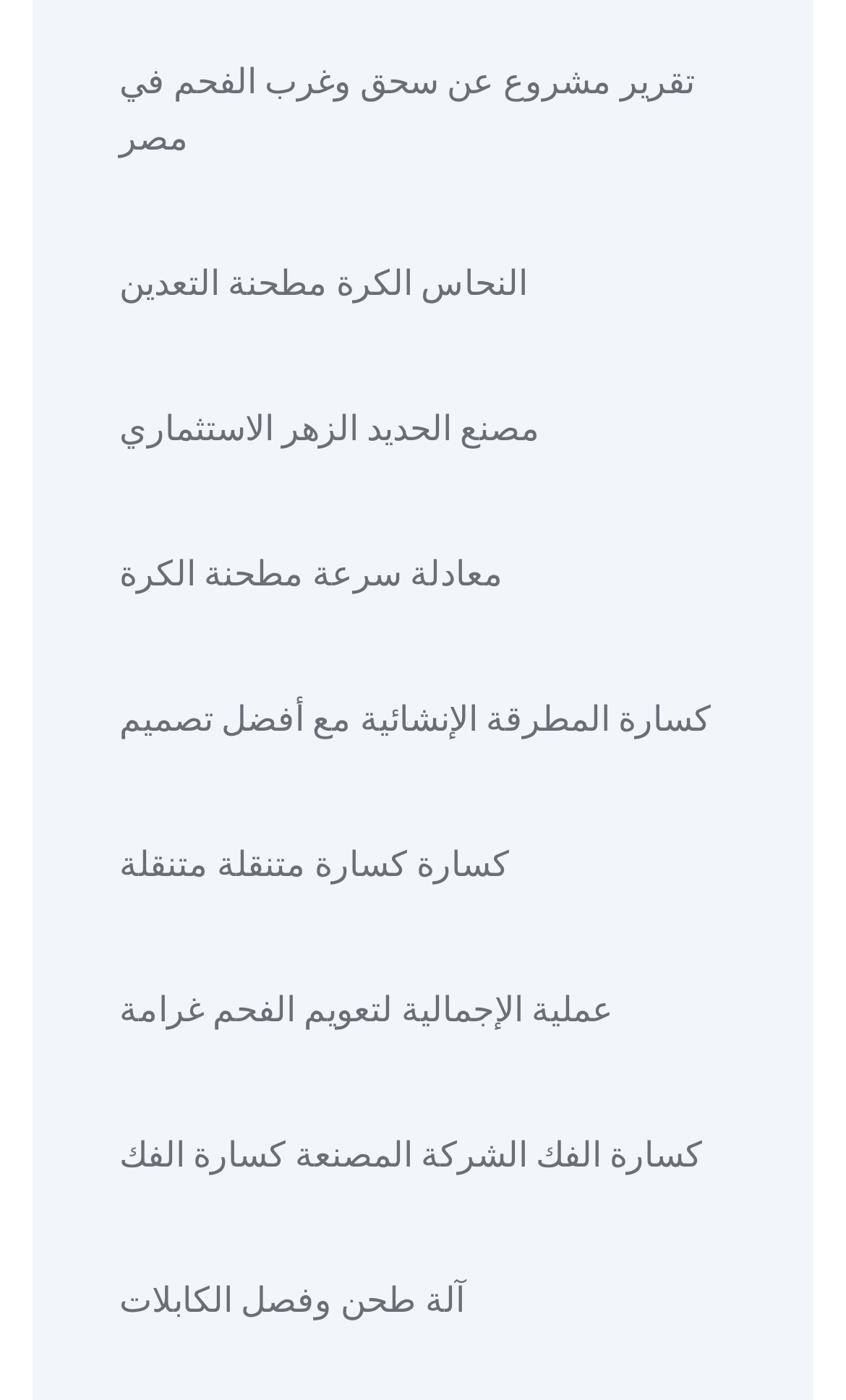Are the links on the webpage related to each other?
Can you provide an in-depth and detailed response to the question?

By examining the OCR text of the links, I can see that they are all related to mining and manufacturing processes, and many of them mention specific equipment or techniques used in these processes. This suggests that the links on the webpage are related to each other, and may be part of a larger resource or guide on mining and manufacturing.